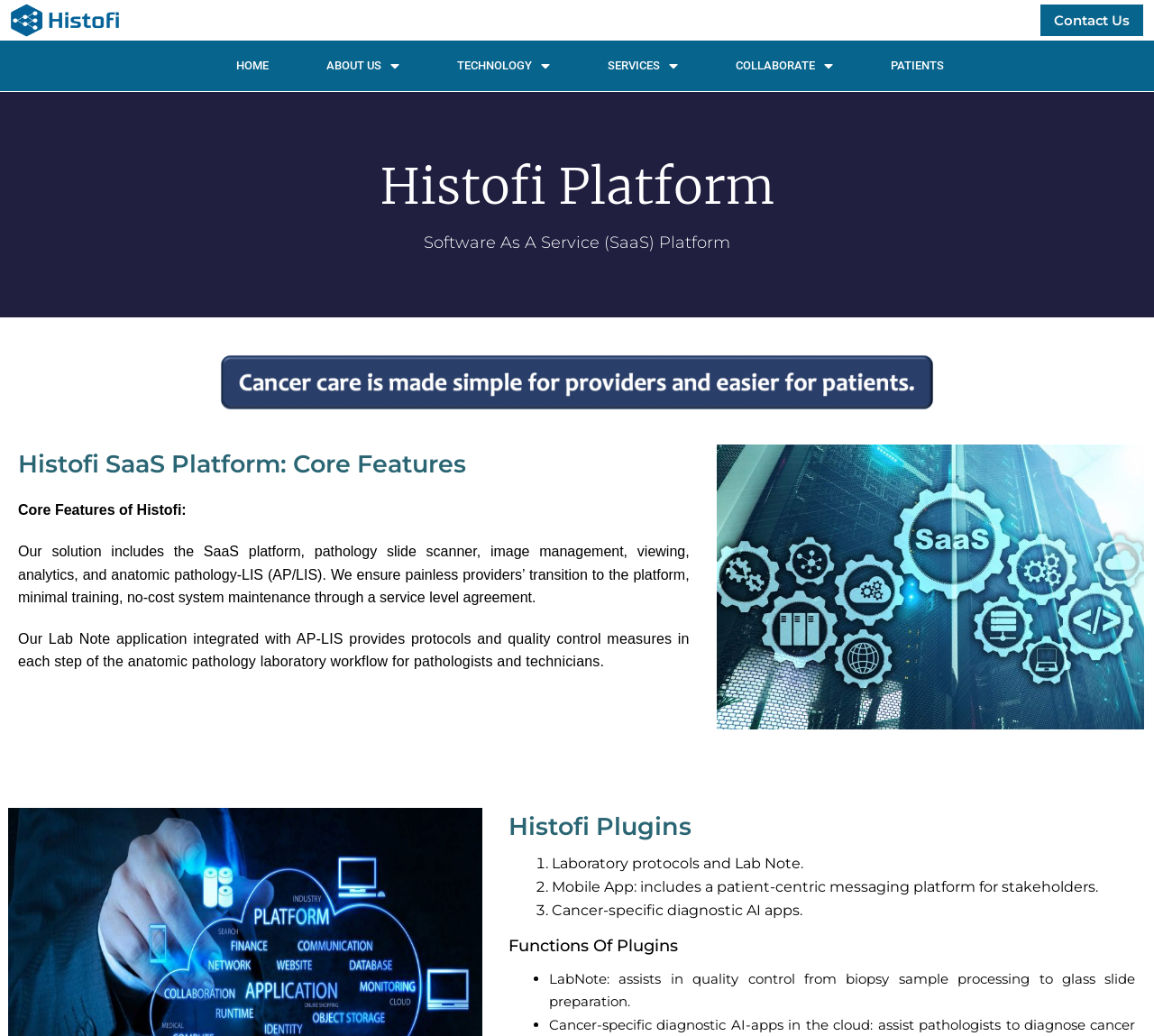What is included in the Histofi SaaS Platform?
Provide a detailed and extensive answer to the question.

The webpage lists the core features of the Histofi SaaS Platform, which include the SaaS platform, pathology slide scanner, image management, viewing, analytics, and anatomic pathology-LIS (AP/LIS).